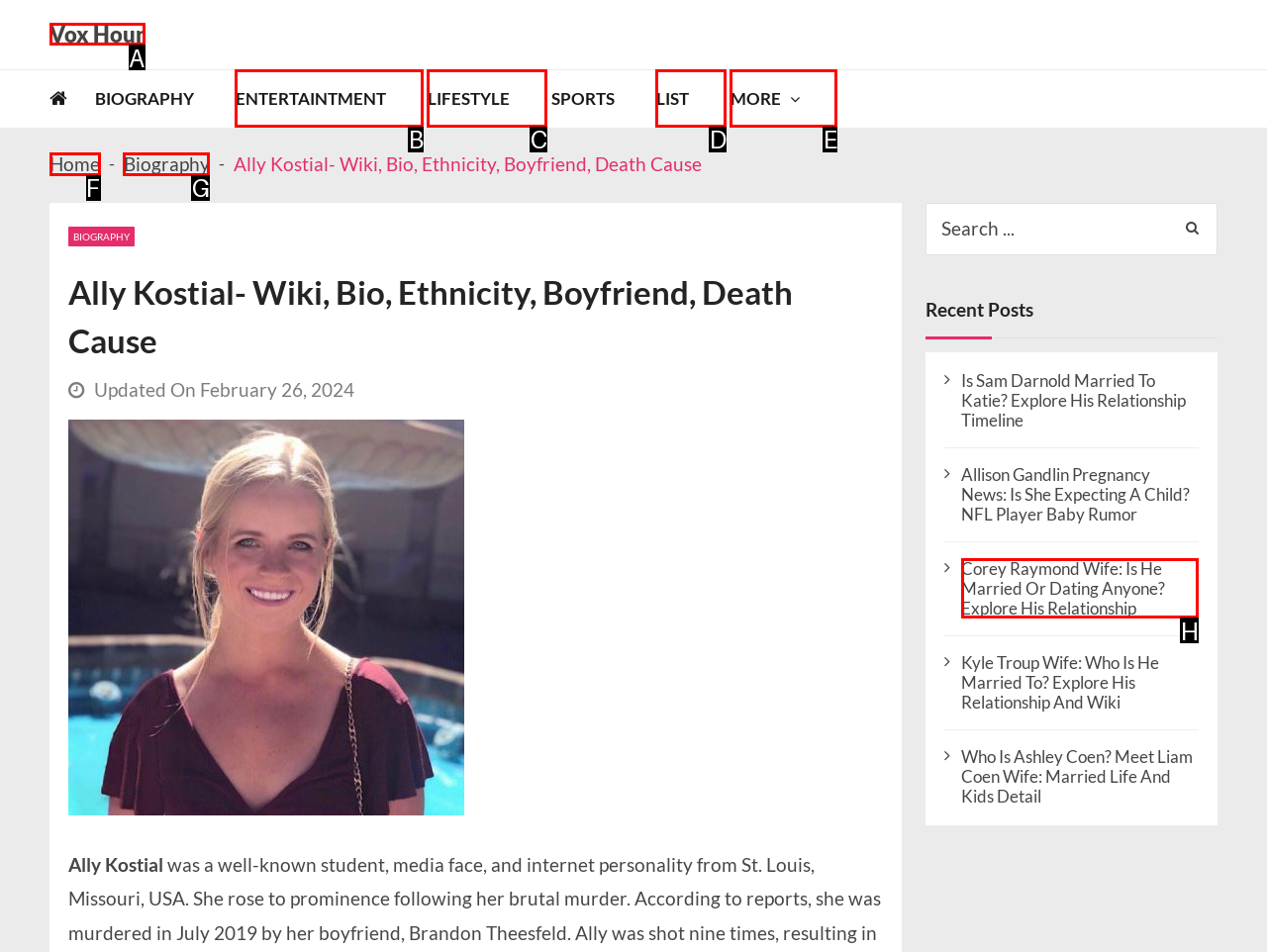Based on the given description: List, determine which HTML element is the best match. Respond with the letter of the chosen option.

D